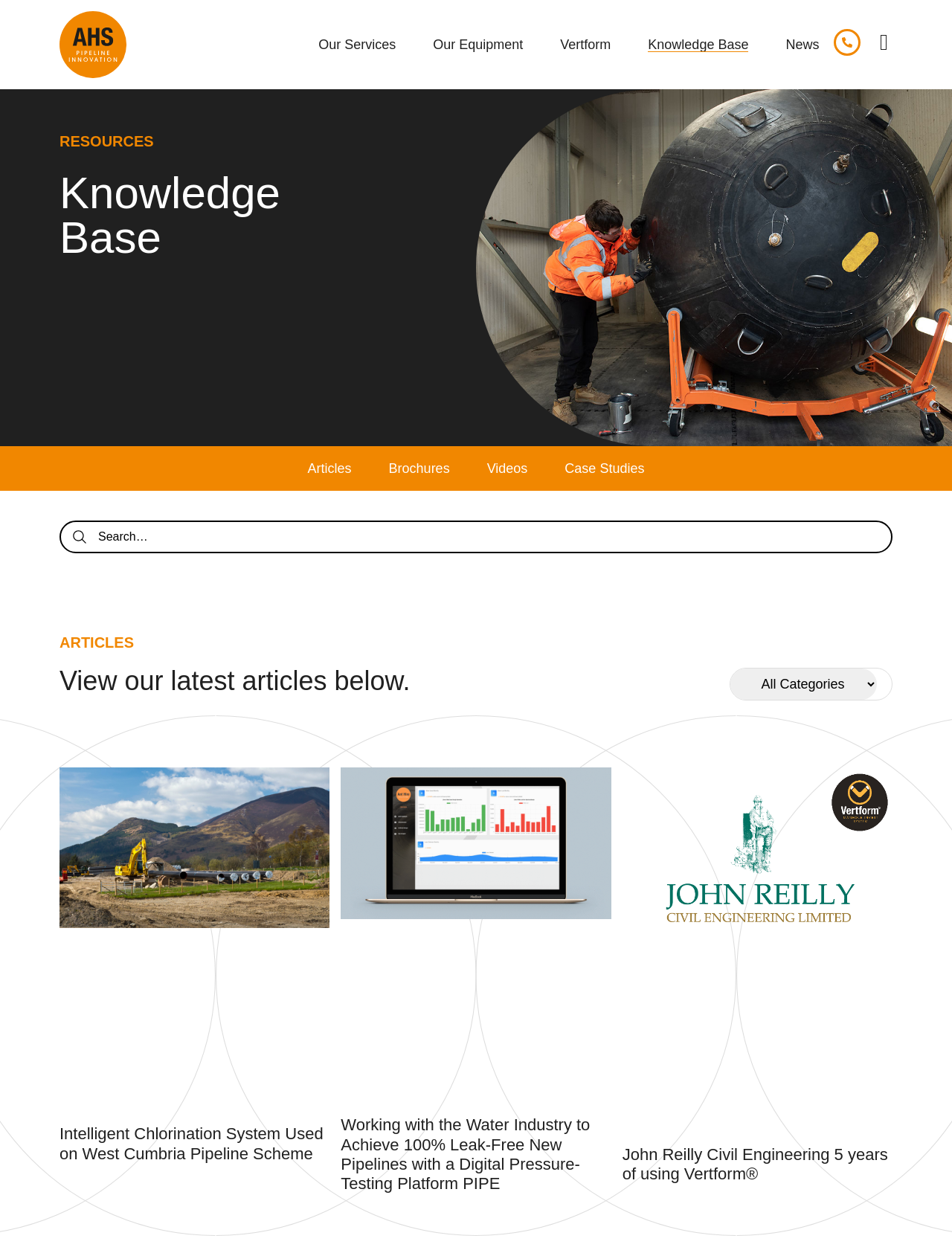Write an exhaustive caption that covers the webpage's main aspects.

The webpage is a knowledge base for AHS Pipeline Innovation, featuring a navigation menu at the top with links to "Our Services", "Our Equipment", "Vertform", "Knowledge Base", and "News". Below the navigation menu, there is a heading "RESOURCES" followed by a subheading "Knowledge Base". 

Under the subheading, there are four links to different resource types: "Articles", "Brochures", "Videos", and "Case Studies". A search box is located to the right of these links. 

Further down, there is a heading "ARTICLES" followed by a brief description "View our latest articles below." Below this description, there is a dropdown menu and a list of three articles. Each article has a thumbnail image, a heading, and a link to the article. The articles are arranged in a vertical column, with the first article at the top left, the second article below it, and the third article at the bottom left. The headings of the articles are "Intelligent Chlorination System Used on West Cumbria Pipeline Scheme", "Working with the Water Industry to Achieve 100% Leak-Free New Pipelines with a Digital Pressure-Testing Platform PIPE", and "John Reilly Civil Engineering 5 years of using Vertform®".